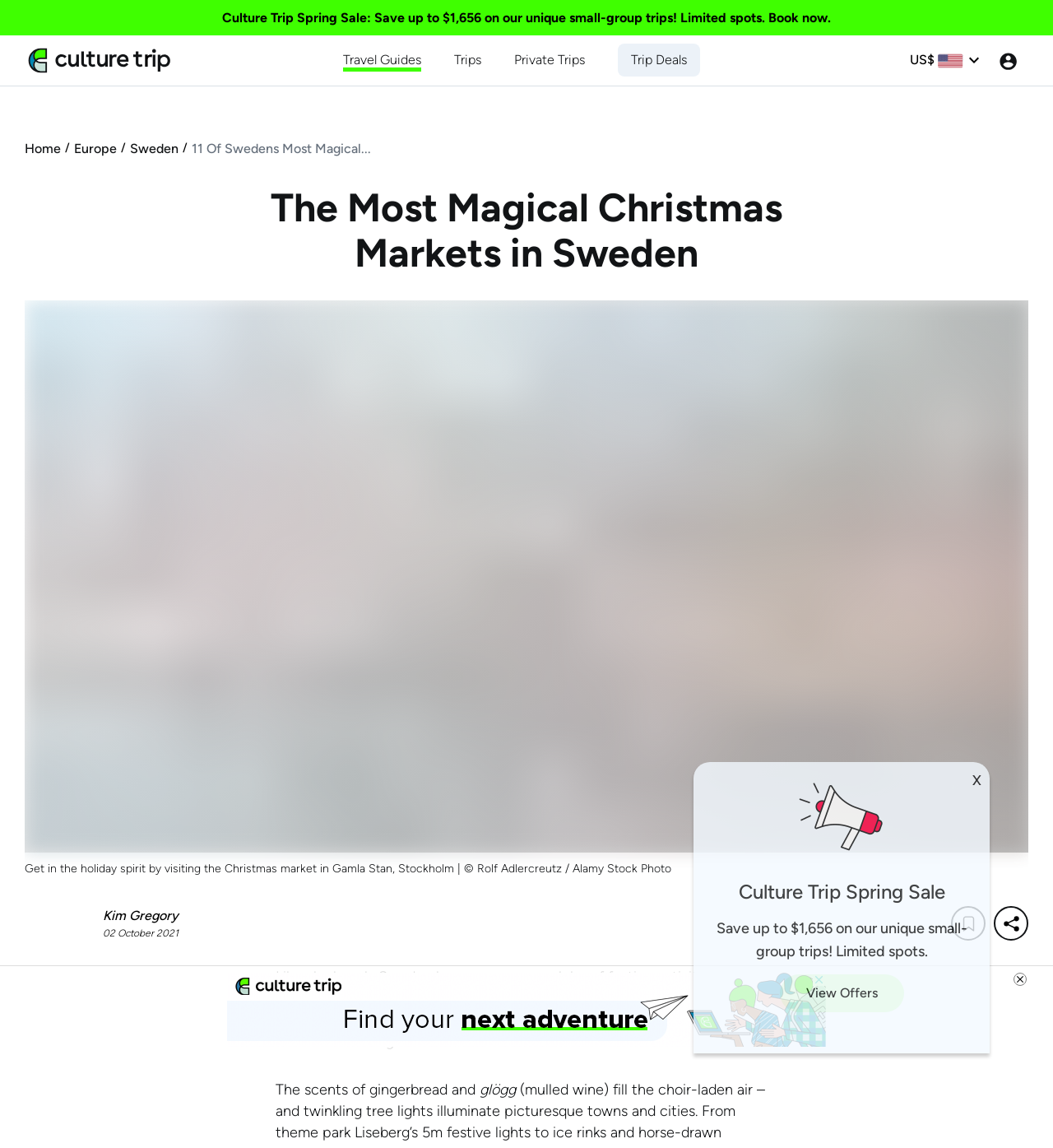Find and specify the bounding box coordinates that correspond to the clickable region for the instruction: "Click the Culture Trip logo".

[0.025, 0.045, 0.166, 0.058]